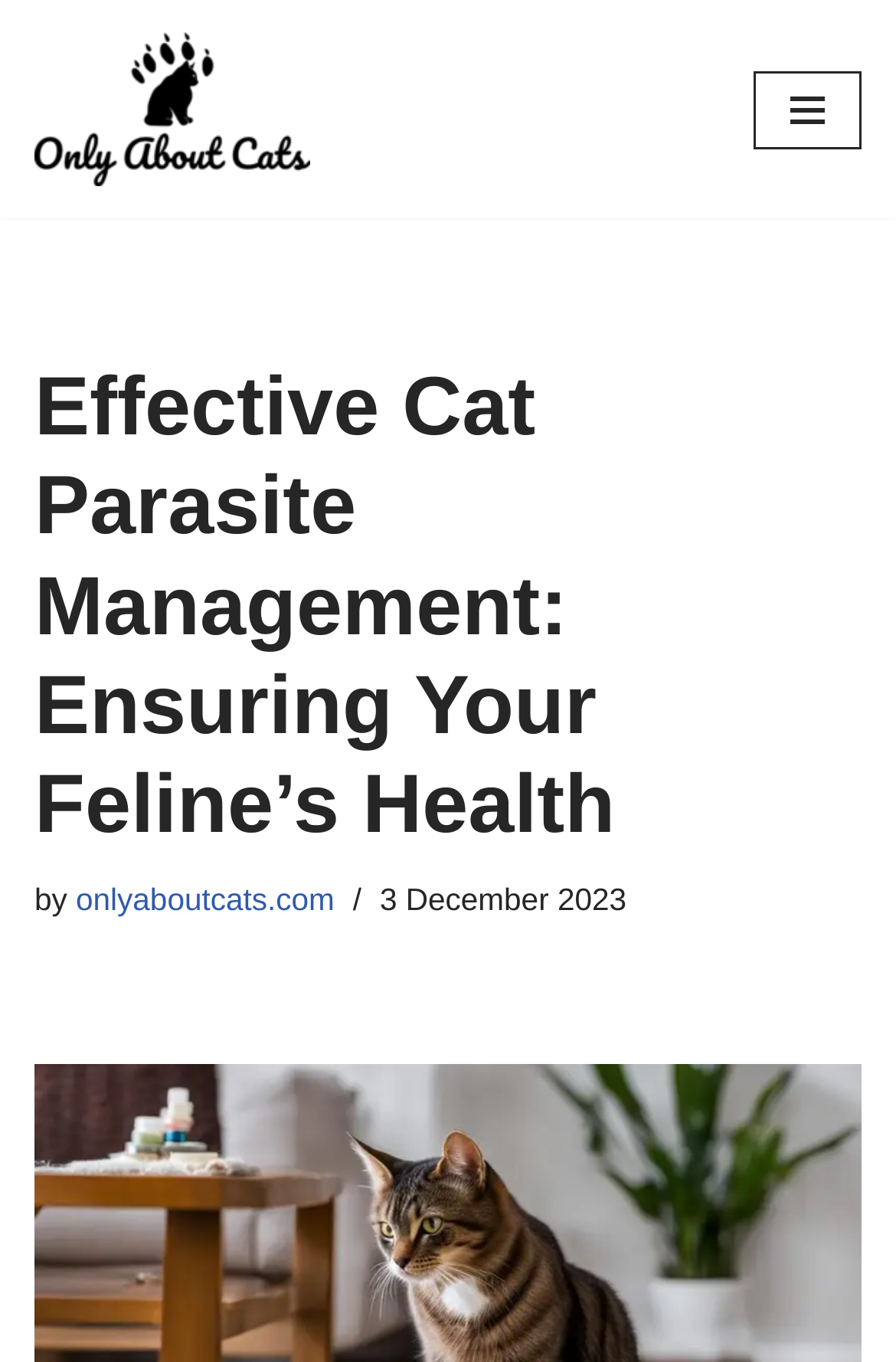What is the author of the article?
Using the image, provide a concise answer in one word or a short phrase.

onlyaboutcats.com